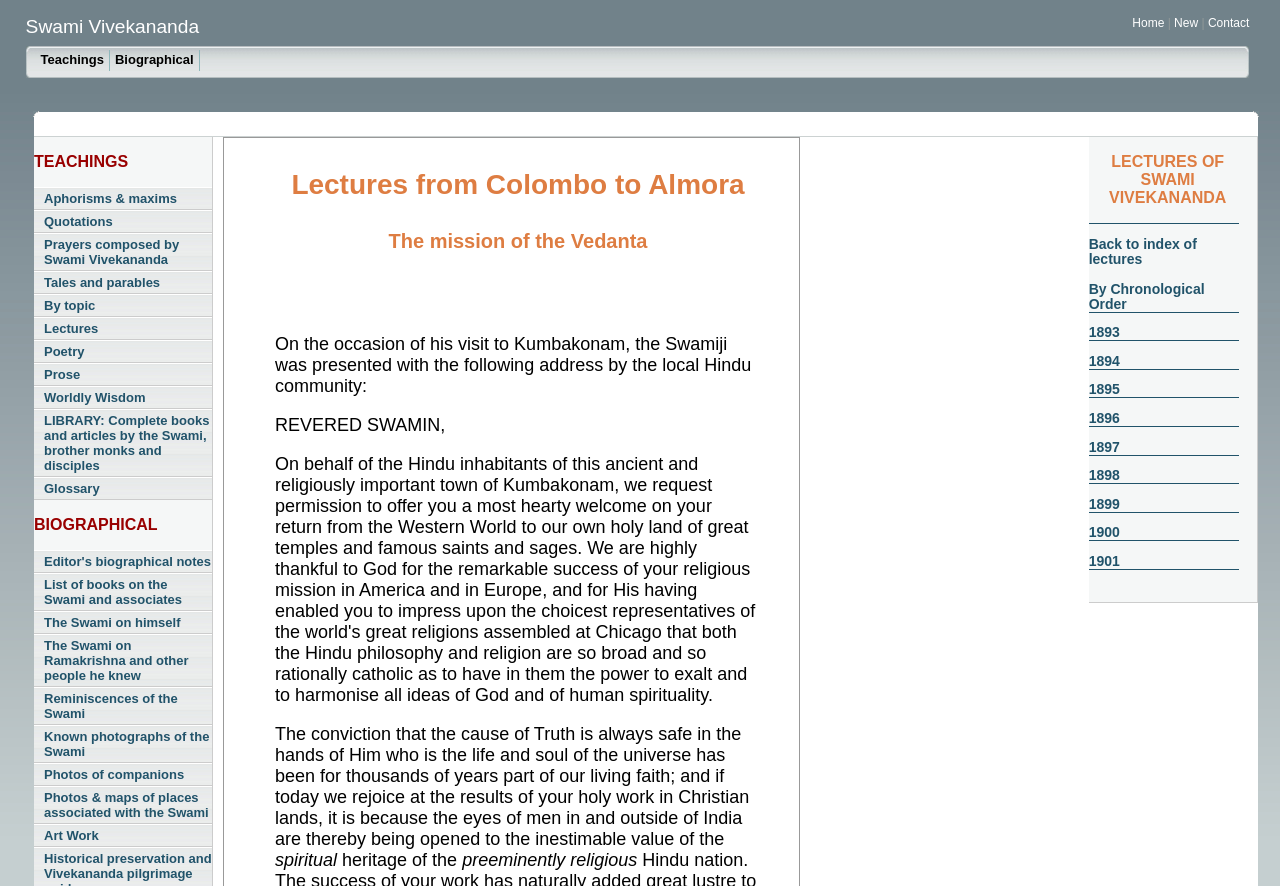Determine the bounding box coordinates of the target area to click to execute the following instruction: "Go to 'Lectures' of Swami Vivekananda."

[0.027, 0.358, 0.166, 0.384]